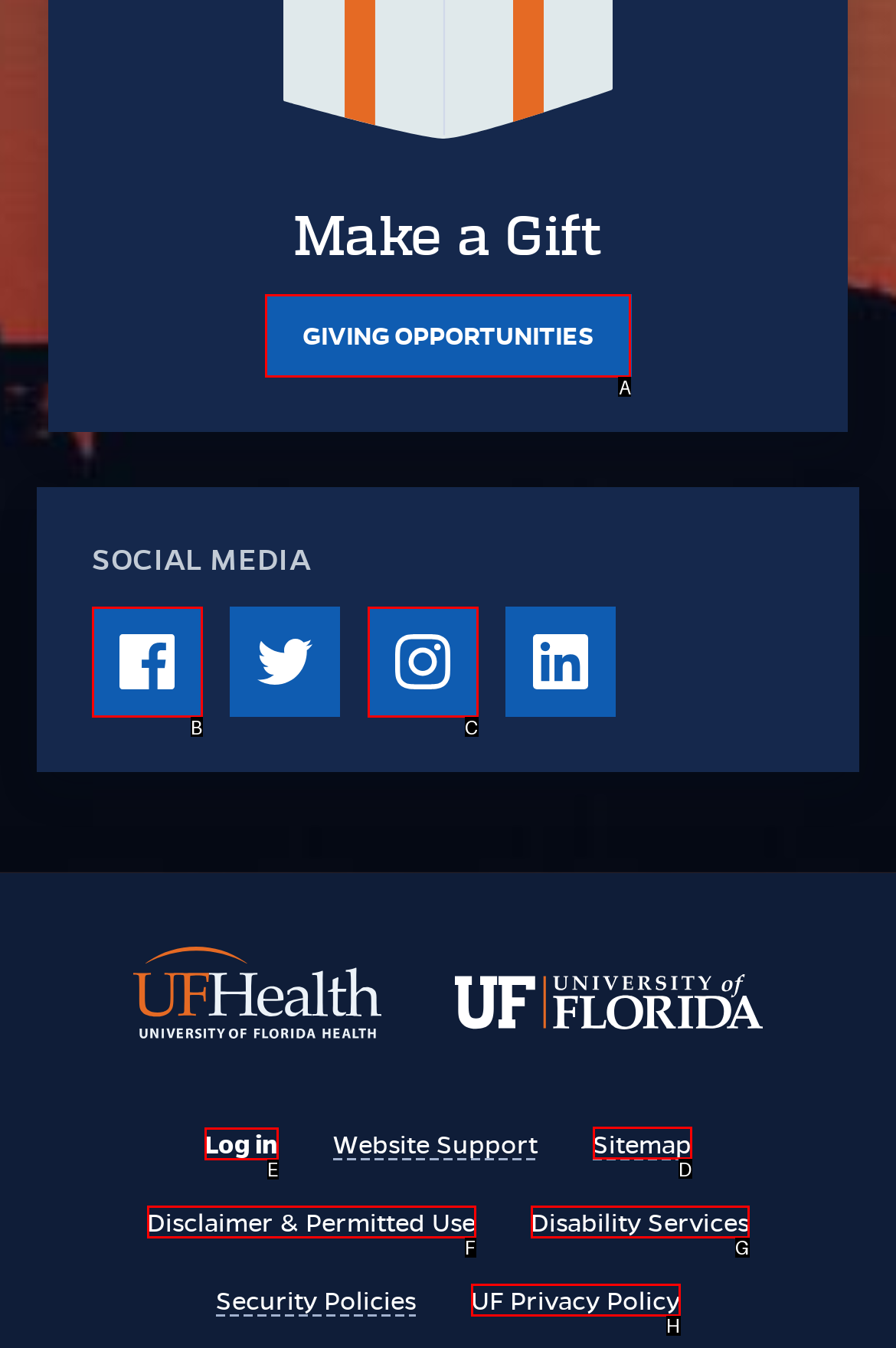Given the task: View 'Sitemap', indicate which boxed UI element should be clicked. Provide your answer using the letter associated with the correct choice.

D